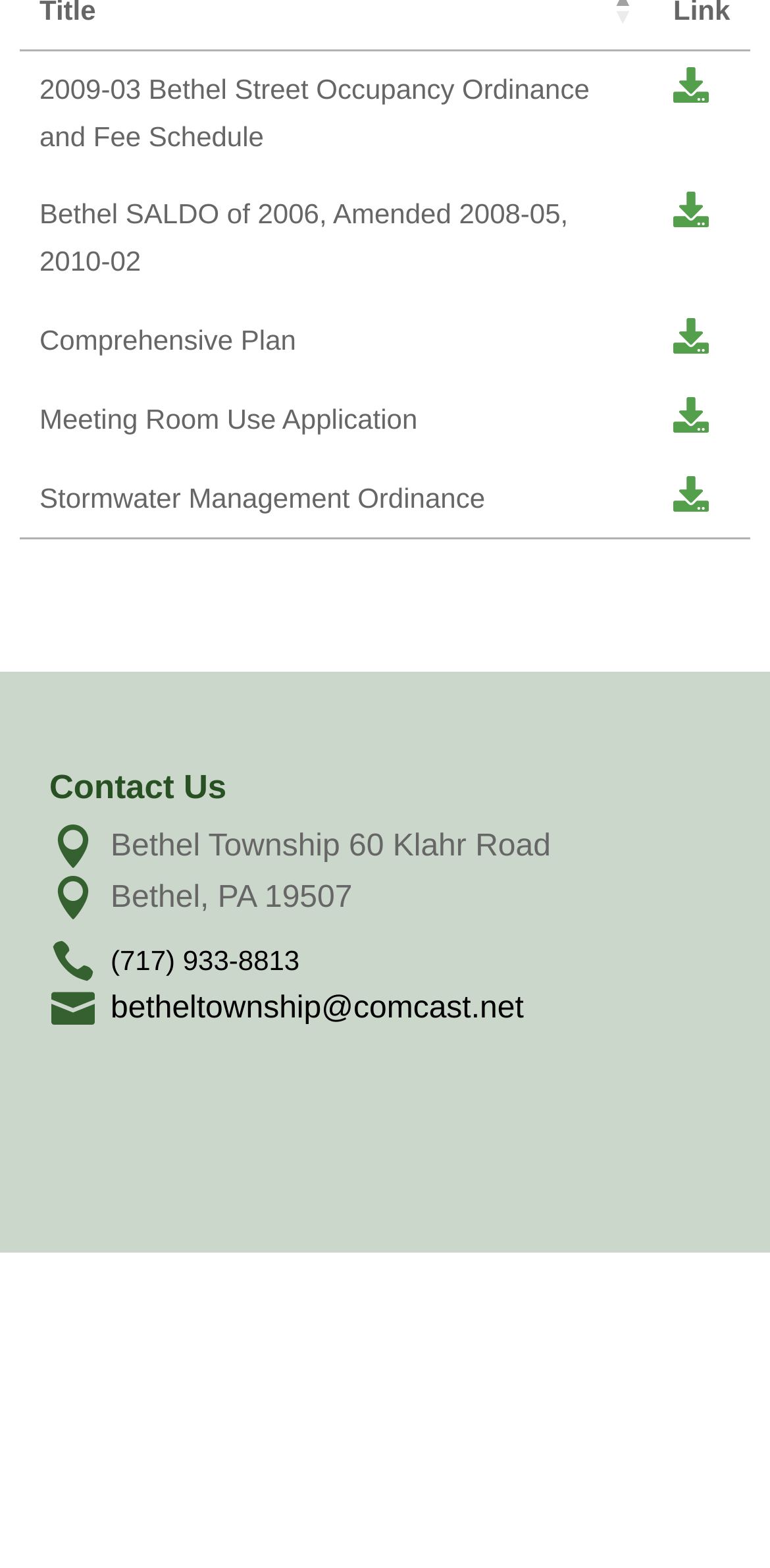Using the given element description, provide the bounding box coordinates (top-left x, top-left y, bottom-right x, bottom-right y) for the corresponding UI element in the screenshot: Stormwater Management Ordinance

[0.026, 0.293, 0.849, 0.343]